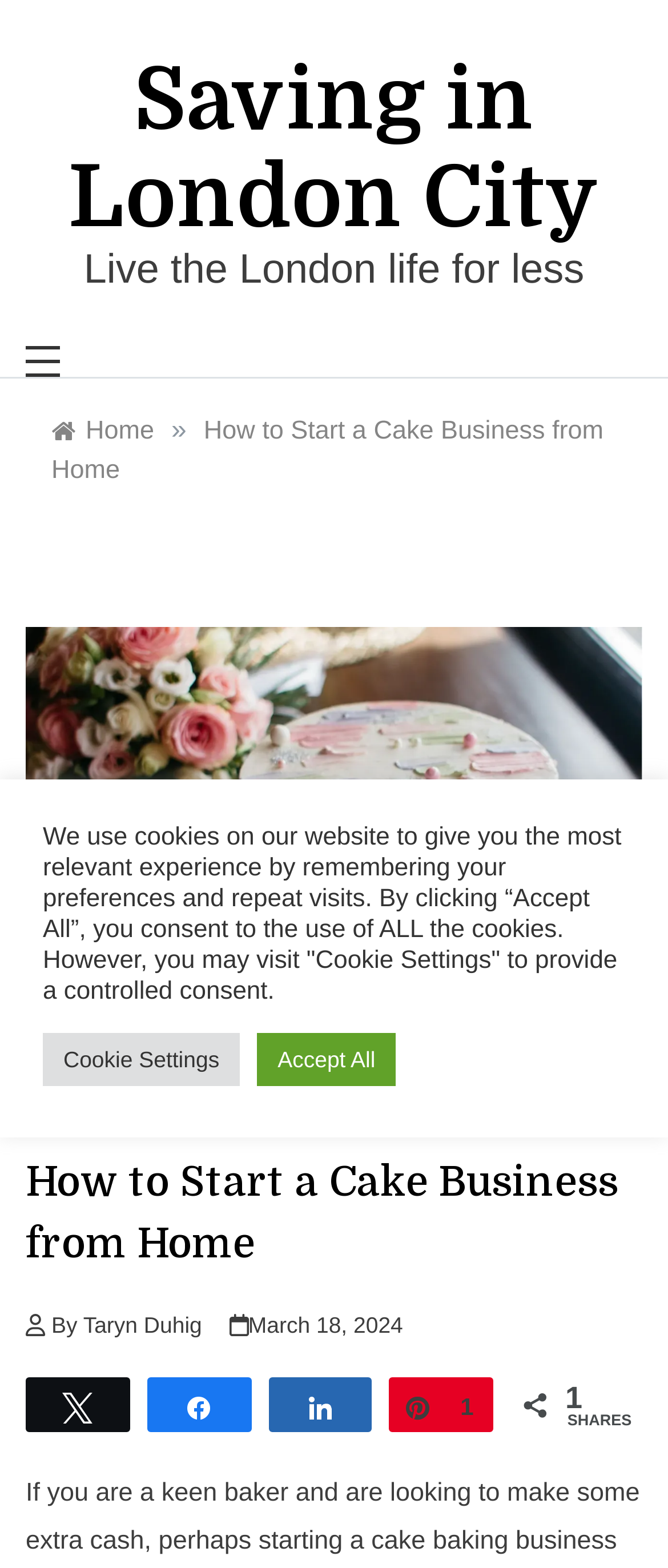Give a full account of the webpage's elements and their arrangement.

This webpage is about starting a cake business from home, with a focus on making extra cash. At the top, there is a heading that reads "Saving in London City" with a link to the same title. Below this, there is a static text that says "Live the London life for less". 

To the right of the heading, there is a button with no text. Below this, there is a navigation section with breadcrumbs, which includes links to "Home" and "How to Start a Cake Business from Home". The latter link is accompanied by an image related to starting a cake business from home.

Below the navigation section, there is a heading that reads "How to Start a Cake Business from Home" with a subheading that says "MAKING MONEY". The article is written by Taryn Duhig and was published on March 18, 2024. There are also links to share the article on social media platforms like Twitter, Facebook, and Pinterest.

At the bottom of the page, there is a notice about the use of cookies on the website, with options to accept all cookies or visit the cookie settings to provide controlled consent.